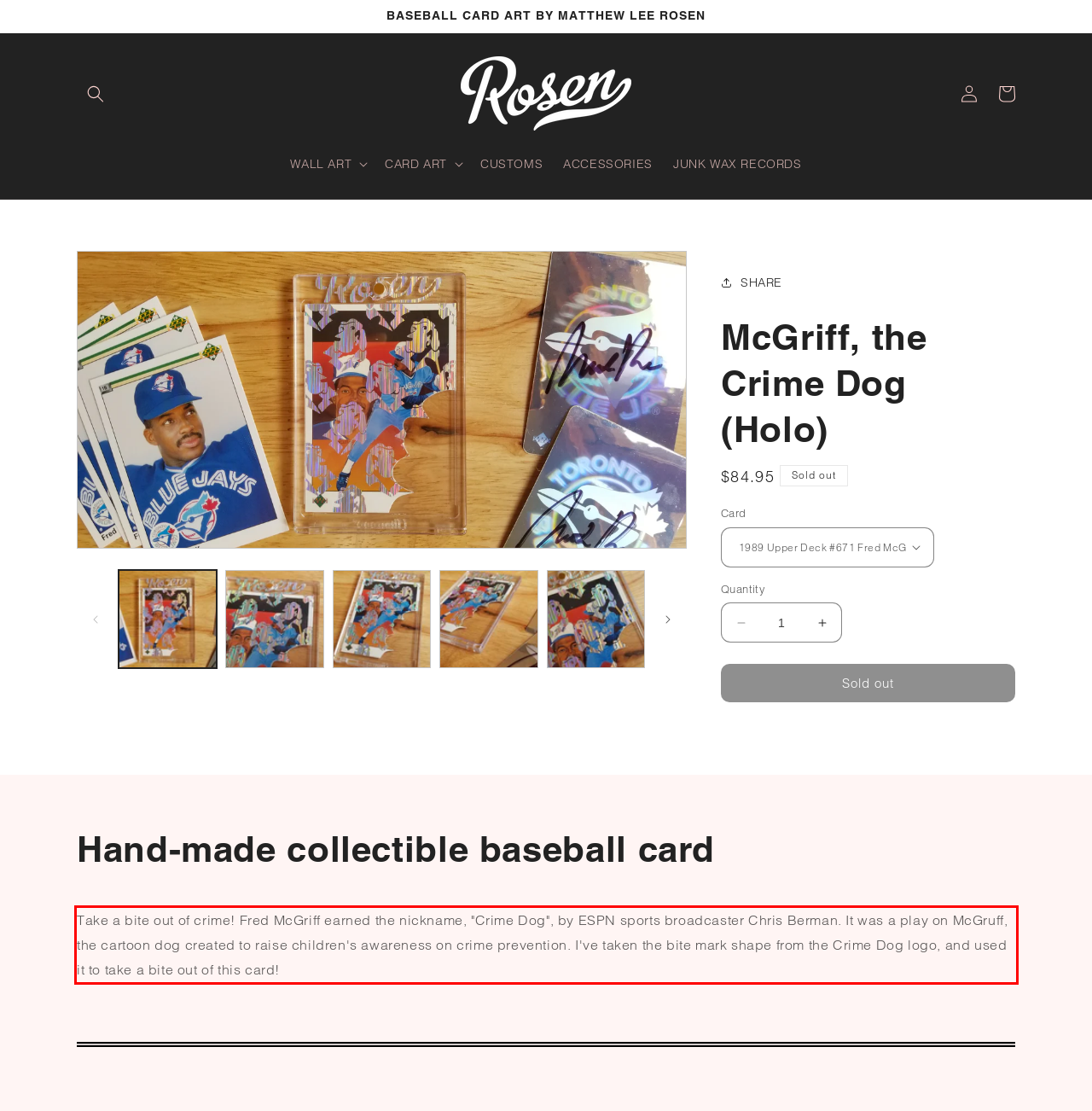Locate the red bounding box in the provided webpage screenshot and use OCR to determine the text content inside it.

Take a bite out of crime! Fred McGriff earned the nickname, "Crime Dog", by ESPN sports broadcaster Chris Berman. It was a play on McGruff, the cartoon dog created to raise children's awareness on crime prevention. I've taken the bite mark shape from the Crime Dog logo, and used it to take a bite out of this card!